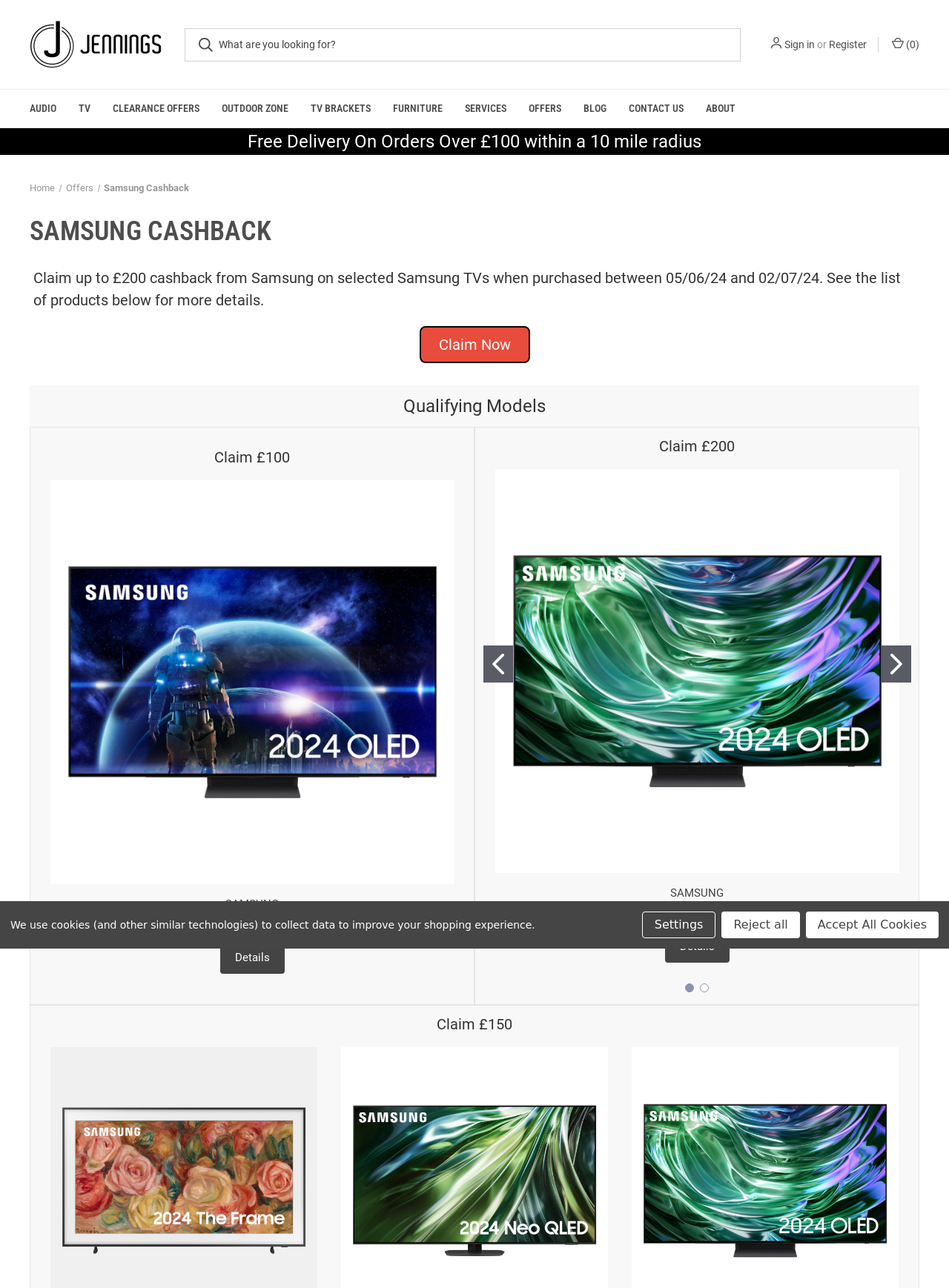Pinpoint the bounding box coordinates of the clickable element needed to complete the instruction: "Claim cashback now". The coordinates should be provided as four float numbers between 0 and 1: [left, top, right, bottom].

[0.442, 0.253, 0.558, 0.282]